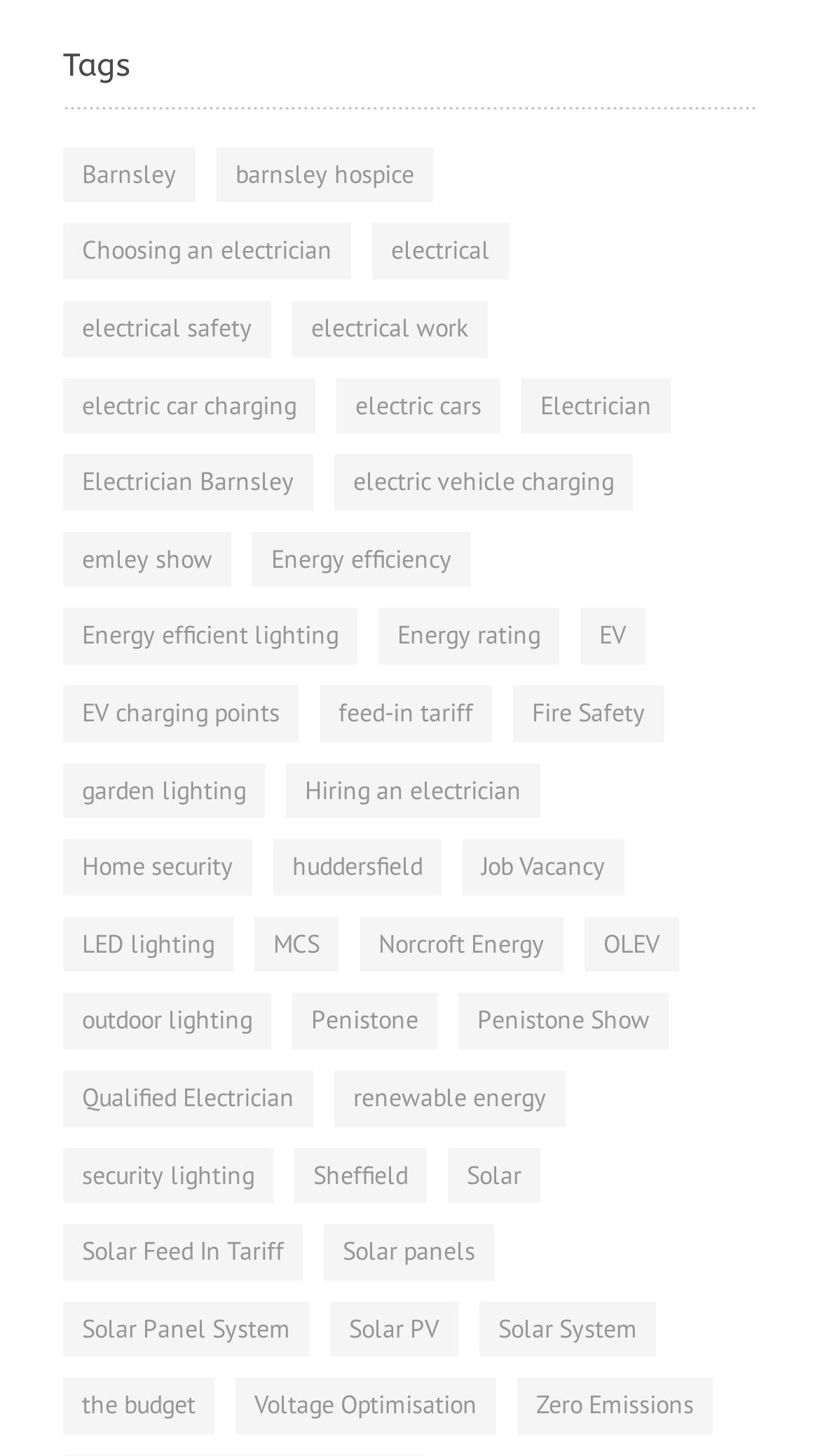Provide the bounding box coordinates for the UI element that is described by this text: "Donate here". The coordinates should be in the form of four float numbers between 0 and 1: [left, top, right, bottom].

None